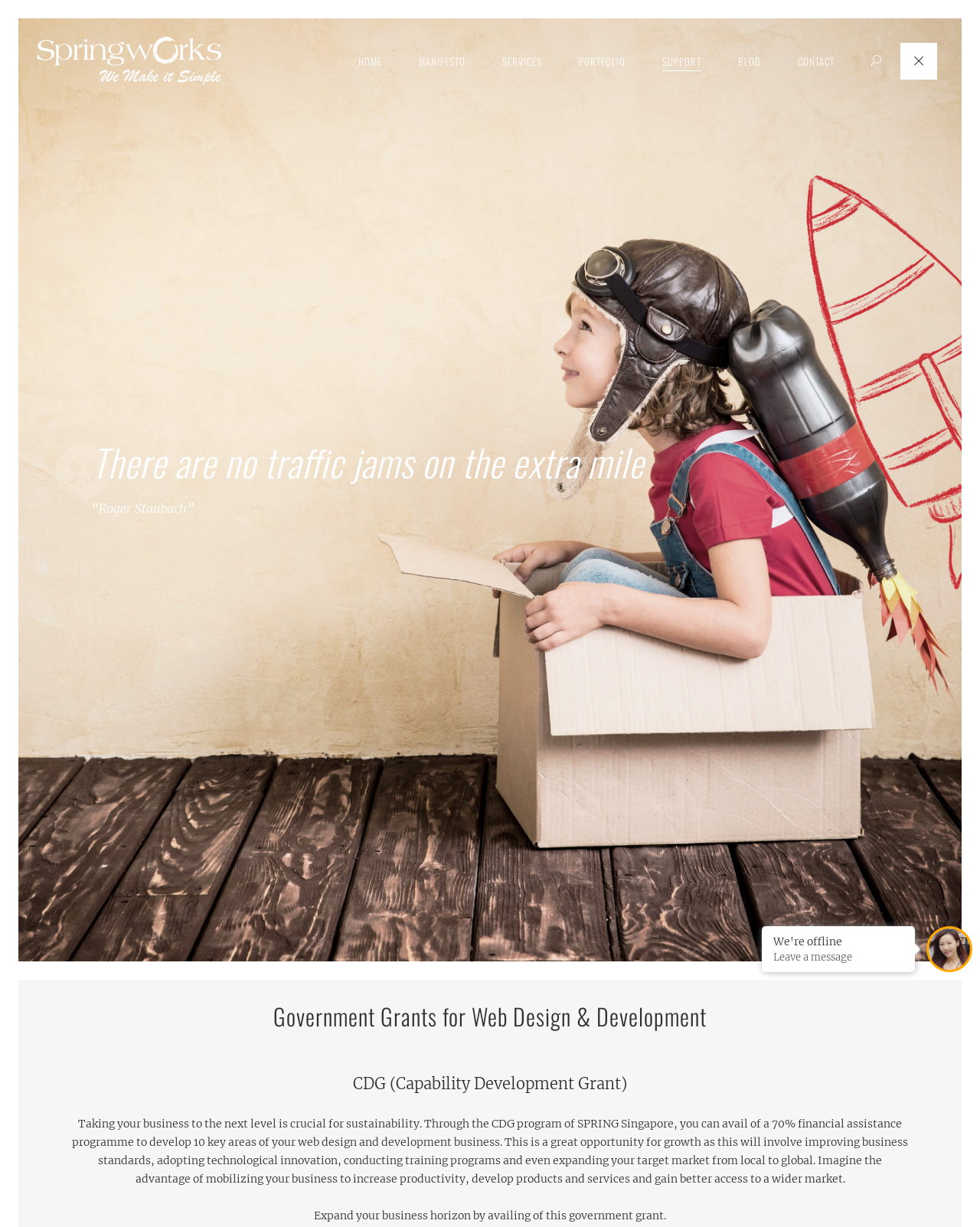Find the bounding box coordinates of the clickable element required to execute the following instruction: "Contact us". Provide the coordinates as four float numbers between 0 and 1, i.e., [left, top, right, bottom].

[0.795, 0.035, 0.87, 0.065]